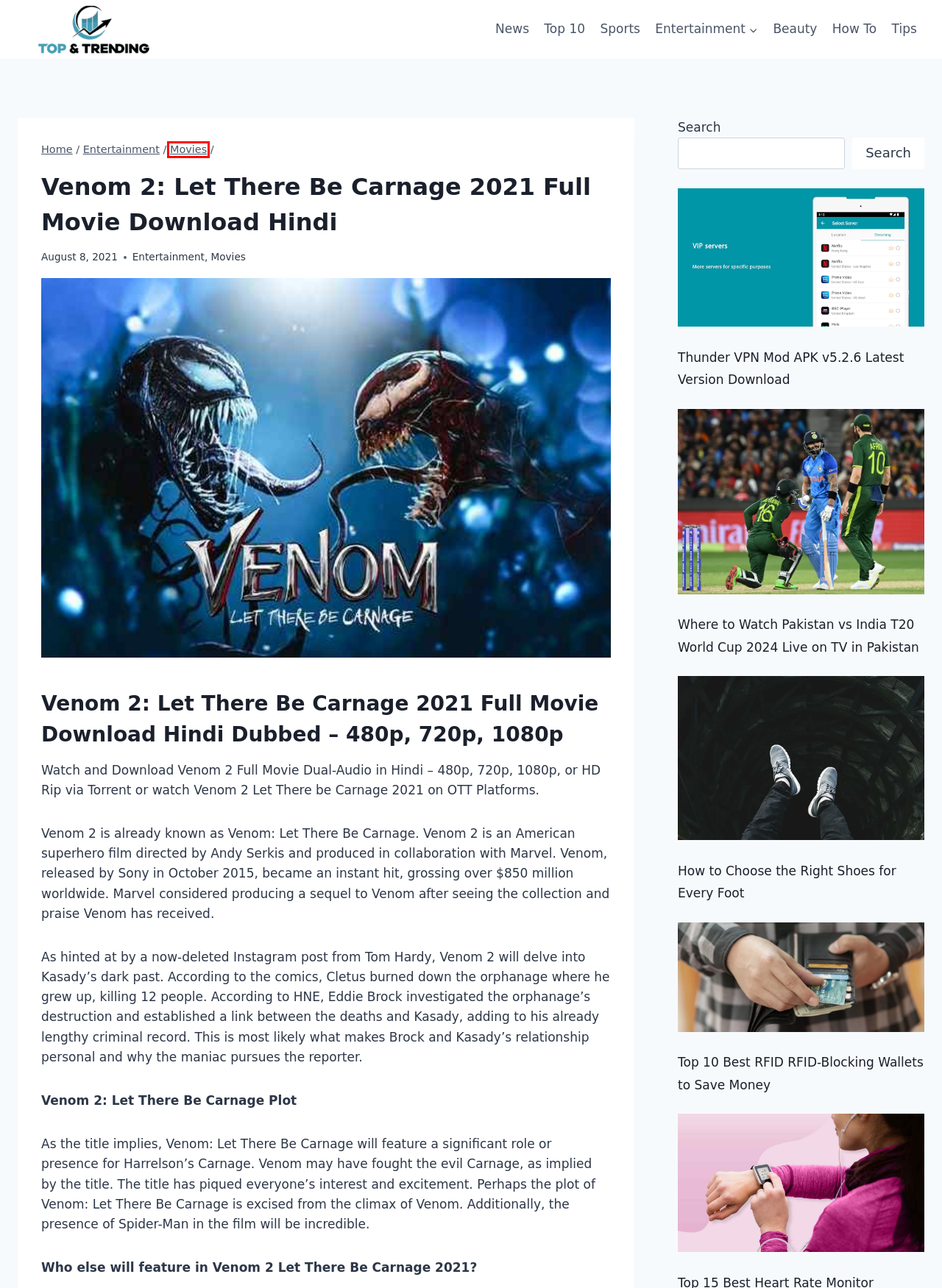Given a screenshot of a webpage with a red bounding box, please pick the webpage description that best fits the new webpage after clicking the element inside the bounding box. Here are the candidates:
A. Beauty Tips | Makeup | Lifestyle | Trends Fashion | Top and Trending
B. Entertainment | Celebrity | Movies | TV Series | Top and Trending
C. How To Archives - Top and Trending
D. Sports Archives - Top and Trending
E. Thunder VPN Mod APK v5.2.6 Latest Version Download - Top and Trending
F. 10 Best RFID Wallets For Men's 2024 - Top and Trending
G. Movies | Web Series | TV Shows | Animations | Flims | Top and Trending
H. Explore All the Latest And Trending News Around The Globe

G